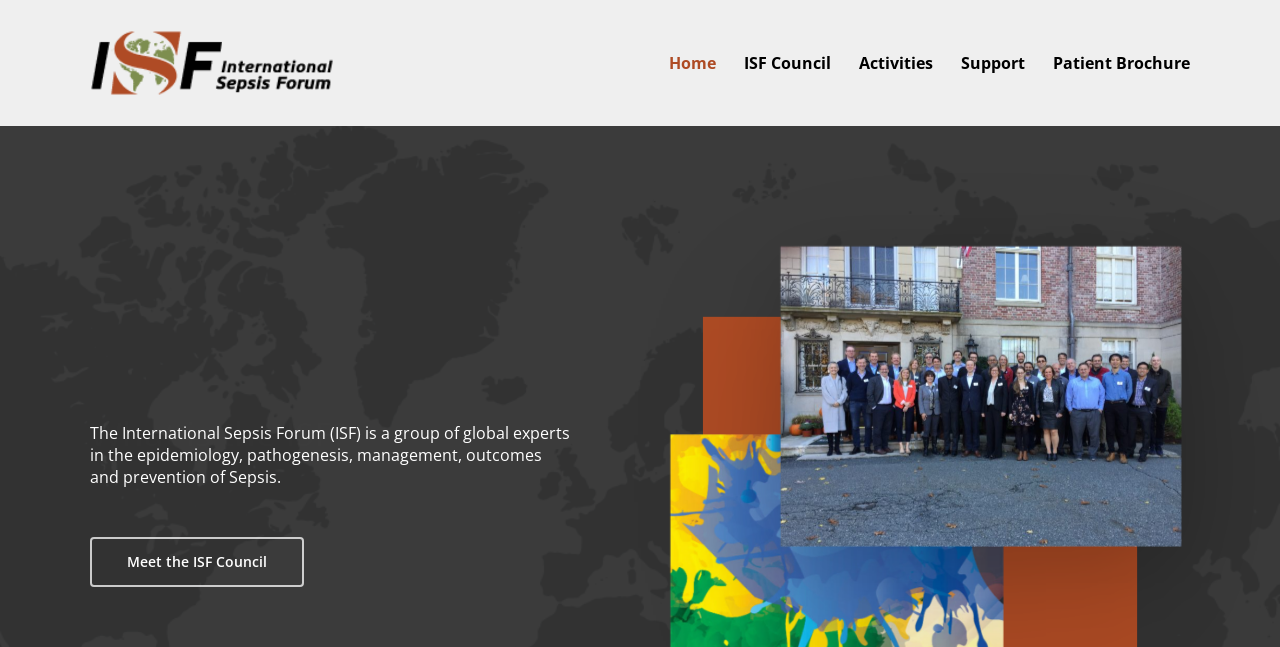Determine the bounding box for the described UI element: "Patient Brochure".

[0.812, 0.08, 0.93, 0.114]